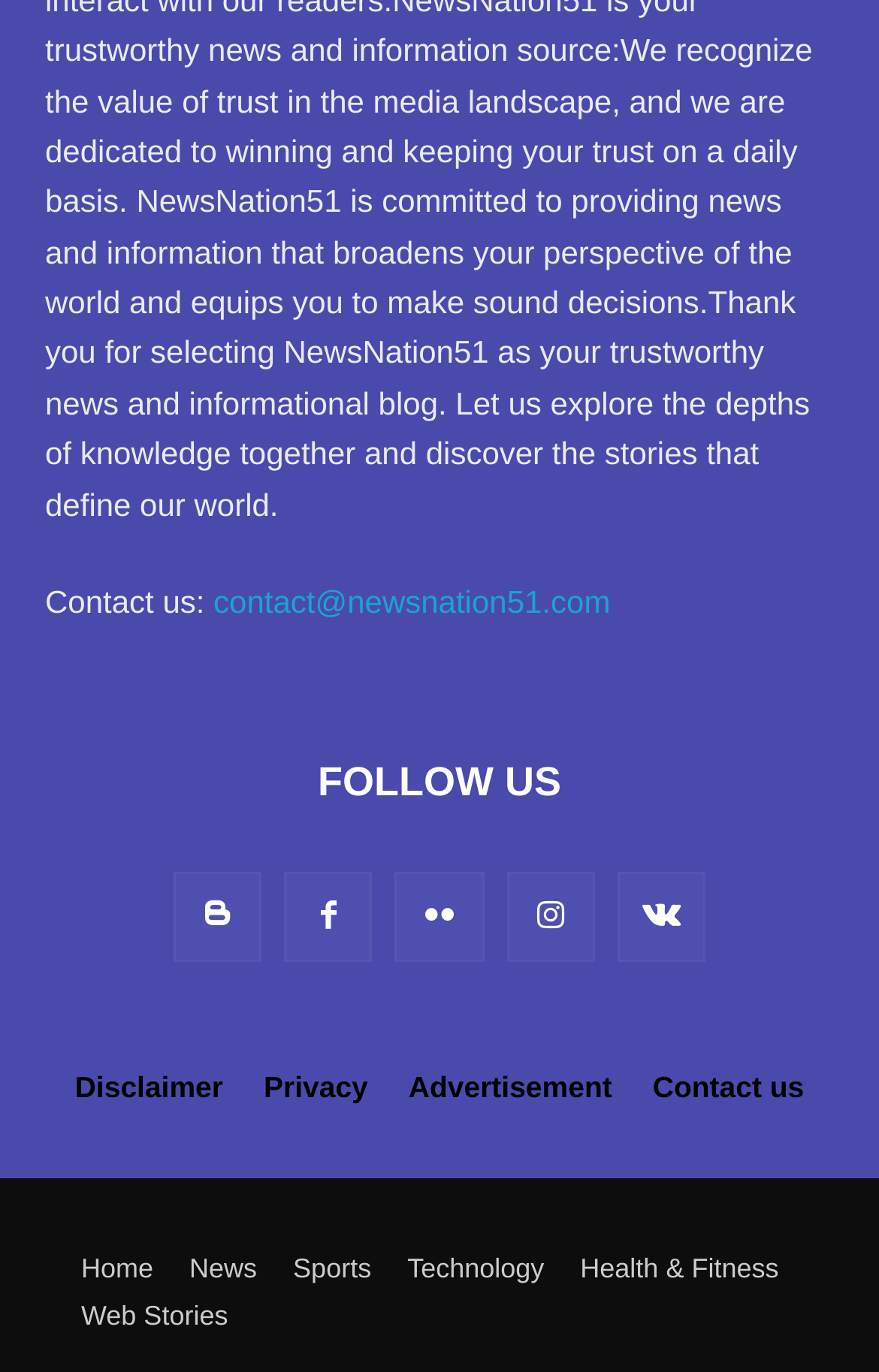Select the bounding box coordinates of the element I need to click to carry out the following instruction: "Follow us on Facebook".

[0.198, 0.636, 0.298, 0.7]